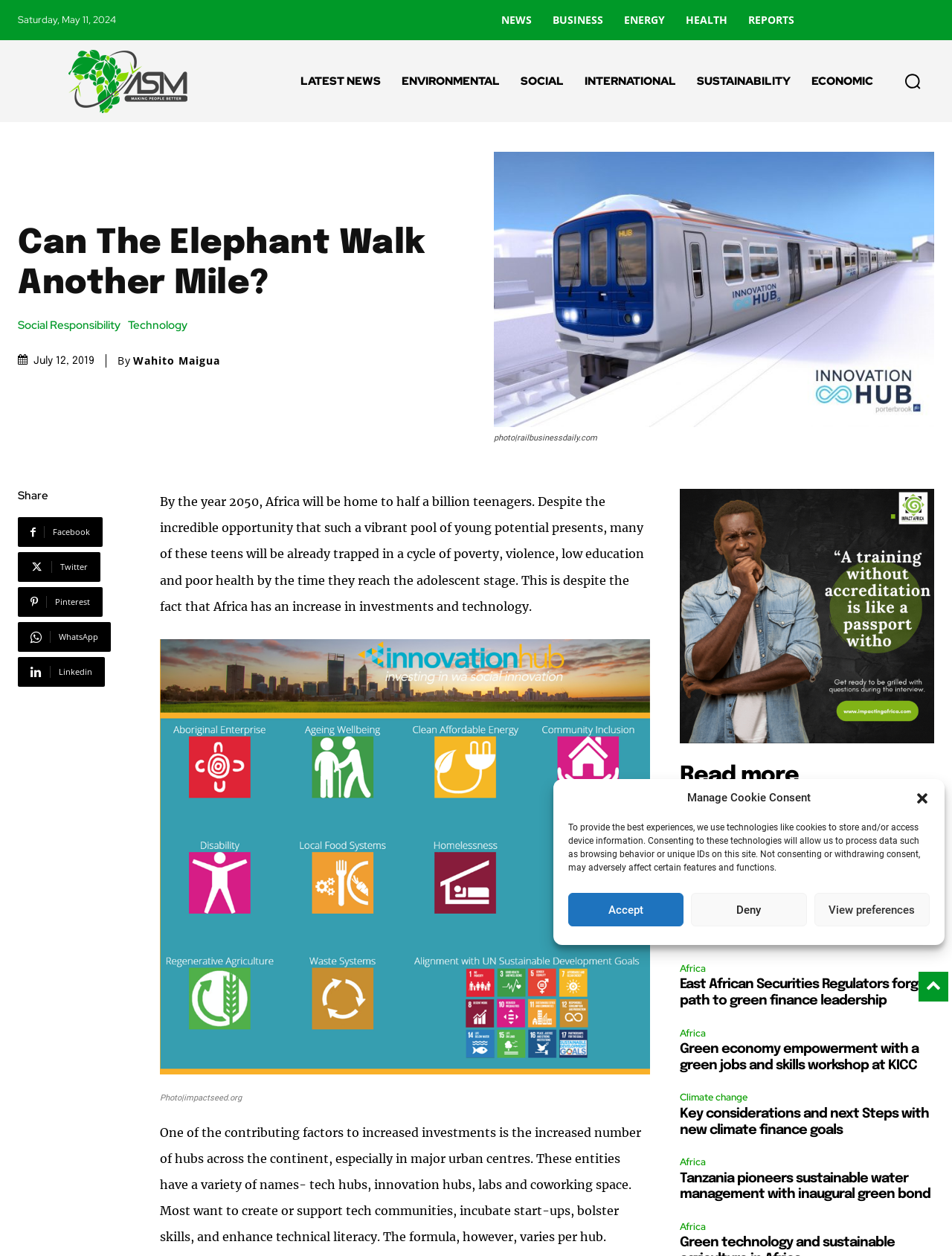Please provide the bounding box coordinate of the region that matches the element description: Climate change. Coordinates should be in the format (top-left x, top-left y, bottom-right x, bottom-right y) and all values should be between 0 and 1.

[0.714, 0.968, 0.79, 0.981]